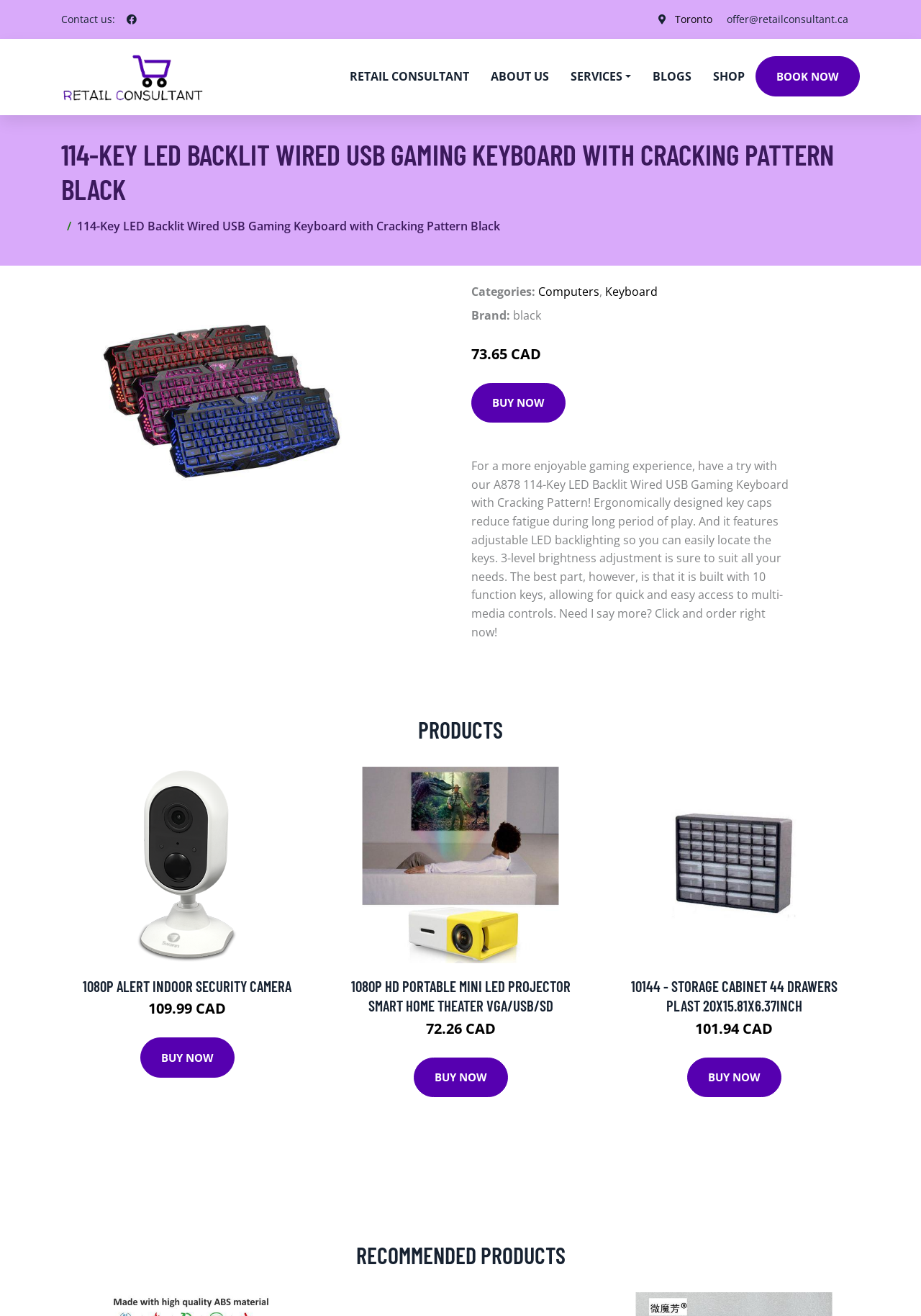Using the element description provided, determine the bounding box coordinates in the format (top-left x, top-left y, bottom-right x, bottom-right y). Ensure that all values are floating point numbers between 0 and 1. Element description: Jobs

None